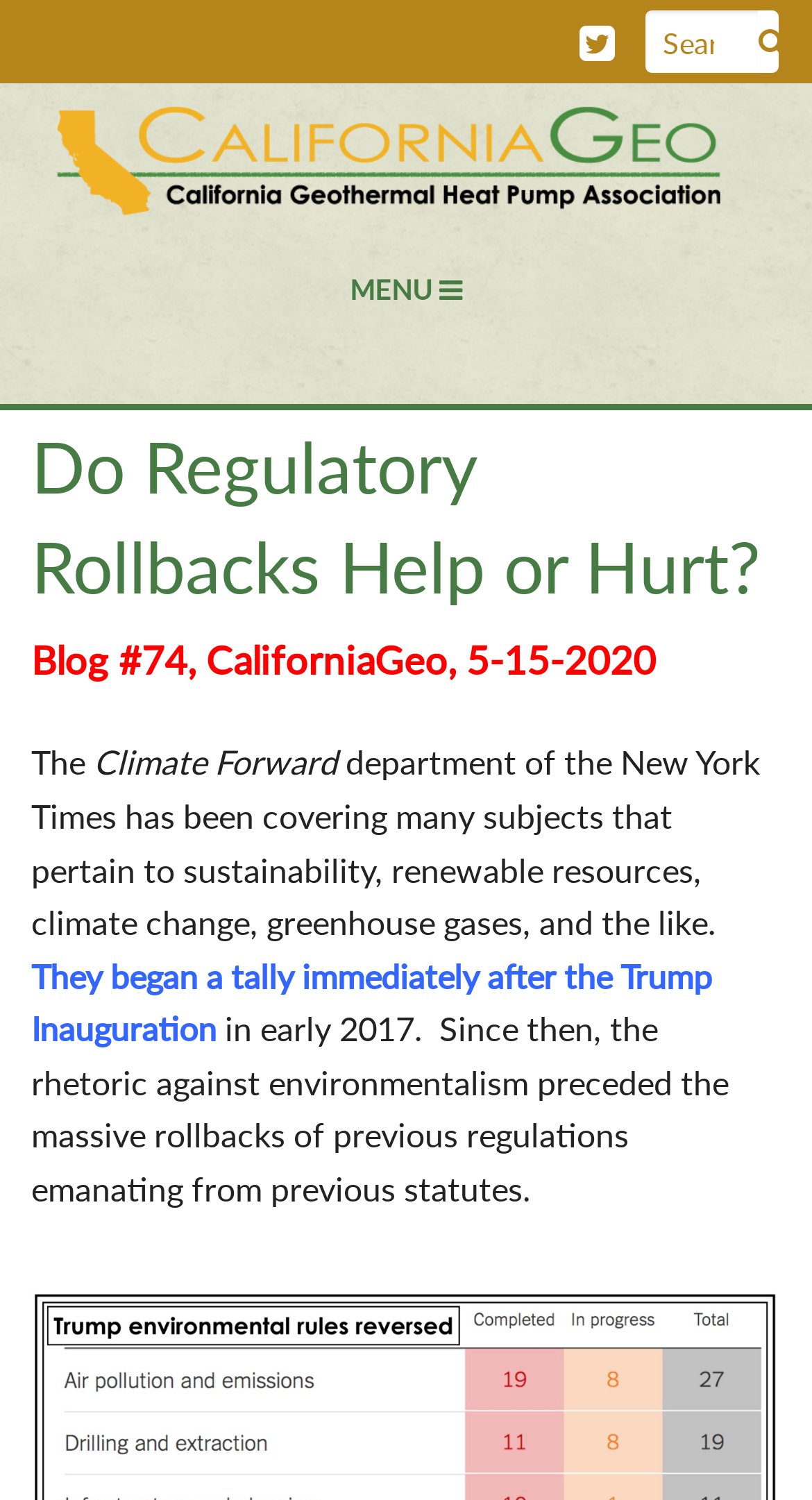What is the date of the blog post?
Refer to the image and provide a detailed answer to the question.

I determined the date of the blog post by reading the text 'Blog #74, CaliforniaGeo, 5-15-2020' which indicates the date of the blog post.